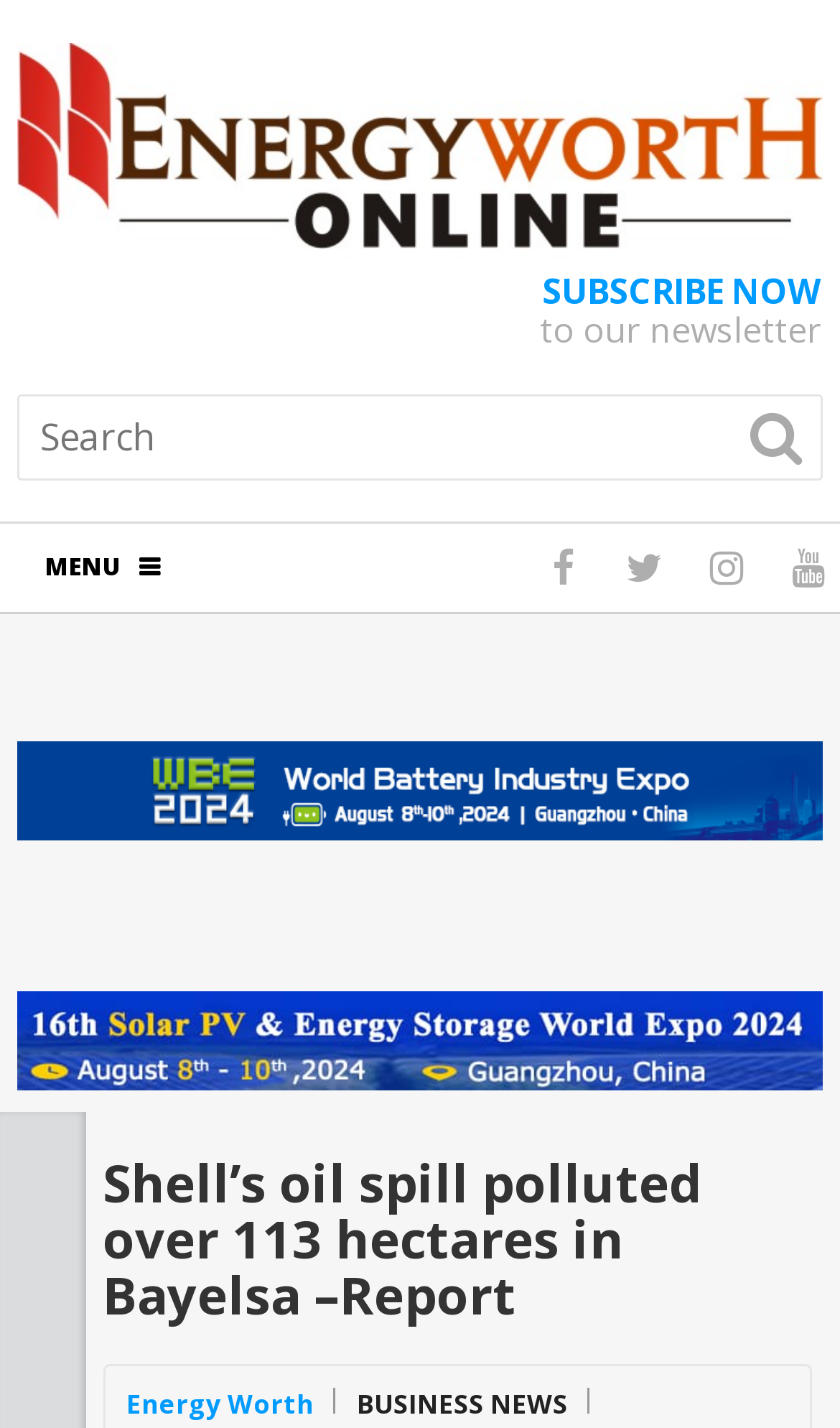Identify the bounding box of the HTML element described as: "Subscribe Now to our newsletter".

[0.643, 0.188, 0.979, 0.248]